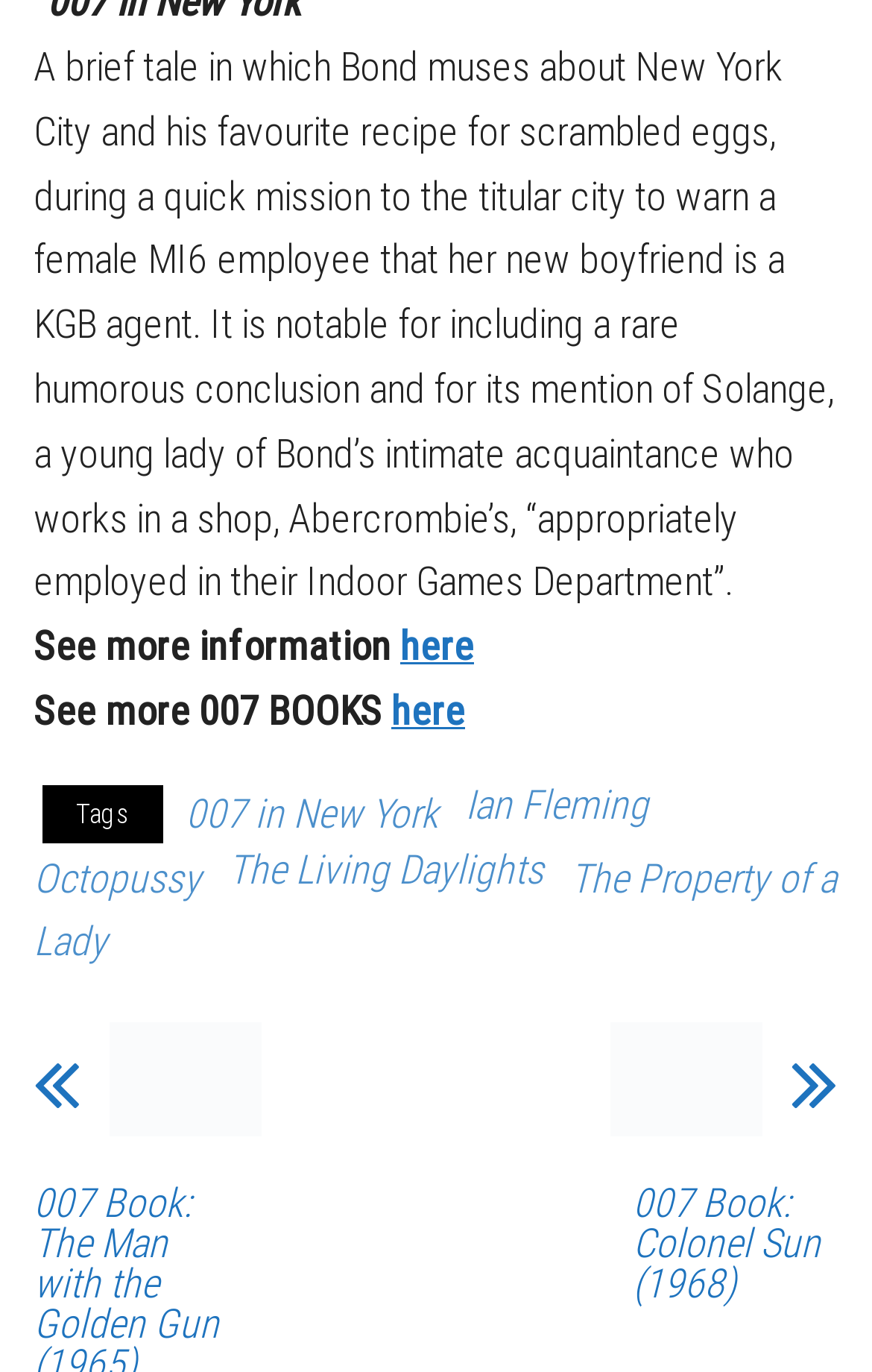Find and provide the bounding box coordinates for the UI element described here: "Octopussy". The coordinates should be given as four float numbers between 0 and 1: [left, top, right, bottom].

[0.038, 0.622, 0.231, 0.656]